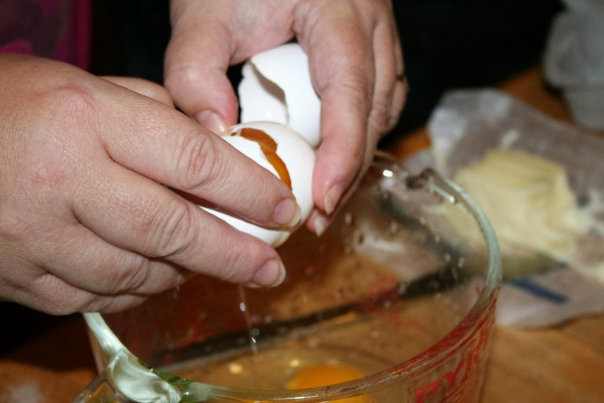Generate an elaborate description of what you see in the image.

In this engaging kitchen scene, a person is skillfully cracking an egg into a measuring cup. Their hands, adorned with a ring, are gently squeezing the shell to allow the golden yolk to drop into the bowl, while the whites cascade down as well. The measuring cup, partially filled with egg, is set against a backdrop of a wooden countertop, adding a warm, rustic feel to the image. Nearby, a partially visible package of cheese hints at ingredients for a delicious recipe, likely related to a spinach omelet, which is a featured dish in the accompanying text. This process showcases the joy of cooking and the simple pleasures of preparing a meal from scratch.